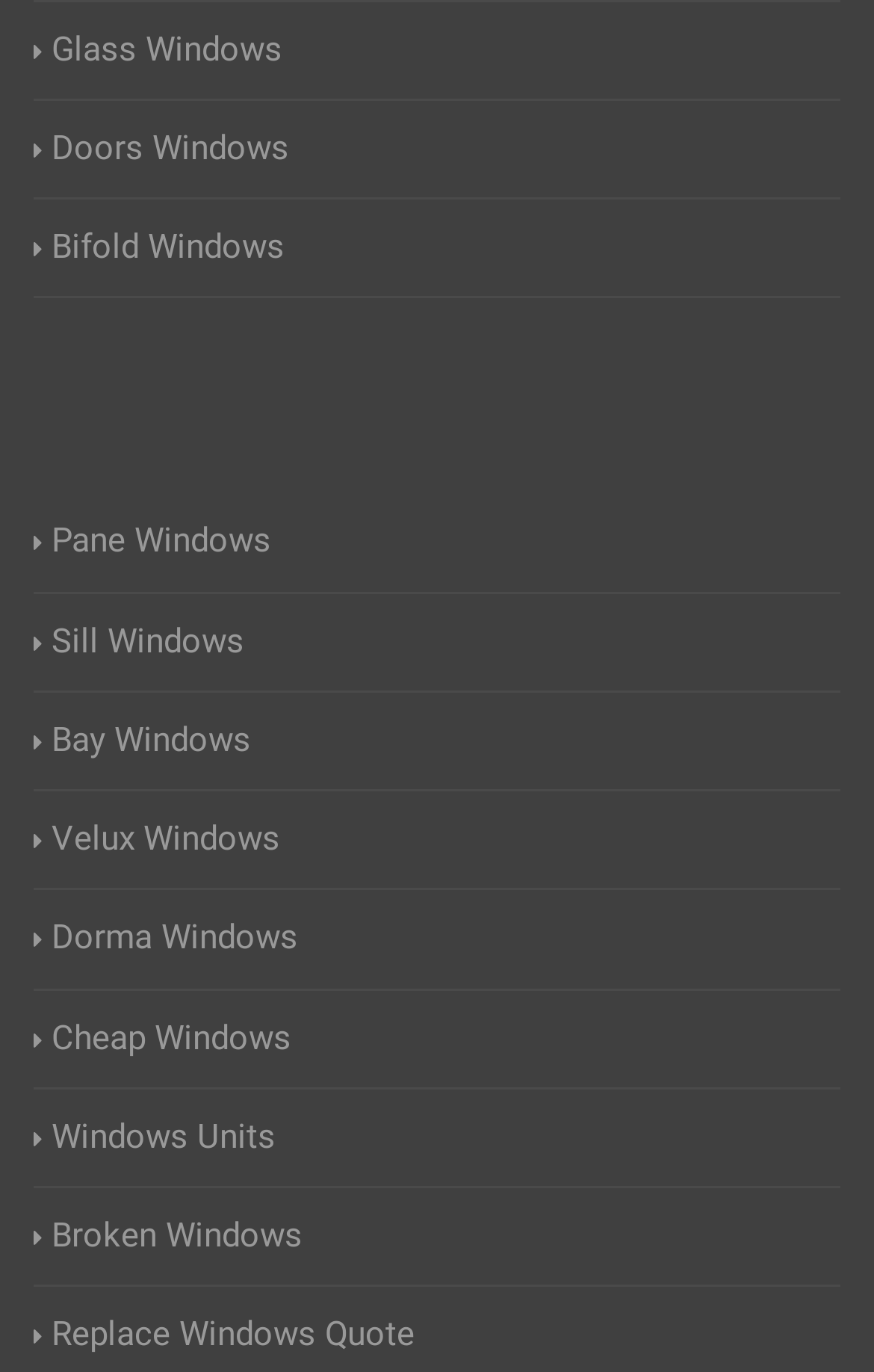Locate the bounding box coordinates of the clickable area to execute the instruction: "explore Bay Windows". Provide the coordinates as four float numbers between 0 and 1, represented as [left, top, right, bottom].

[0.038, 0.521, 0.287, 0.559]